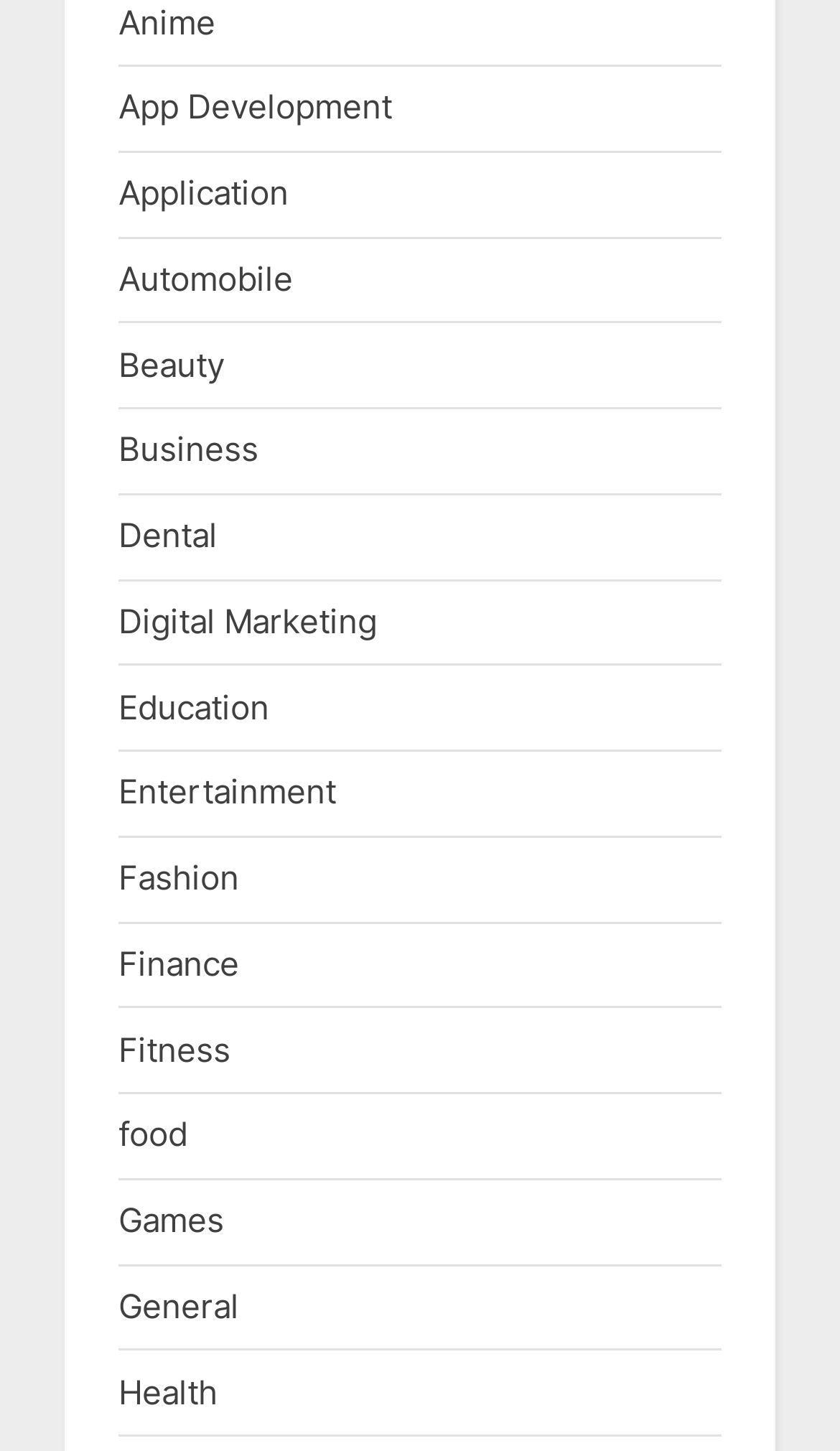Is there a category related to education on the webpage?
Using the image, give a concise answer in the form of a single word or short phrase.

Yes